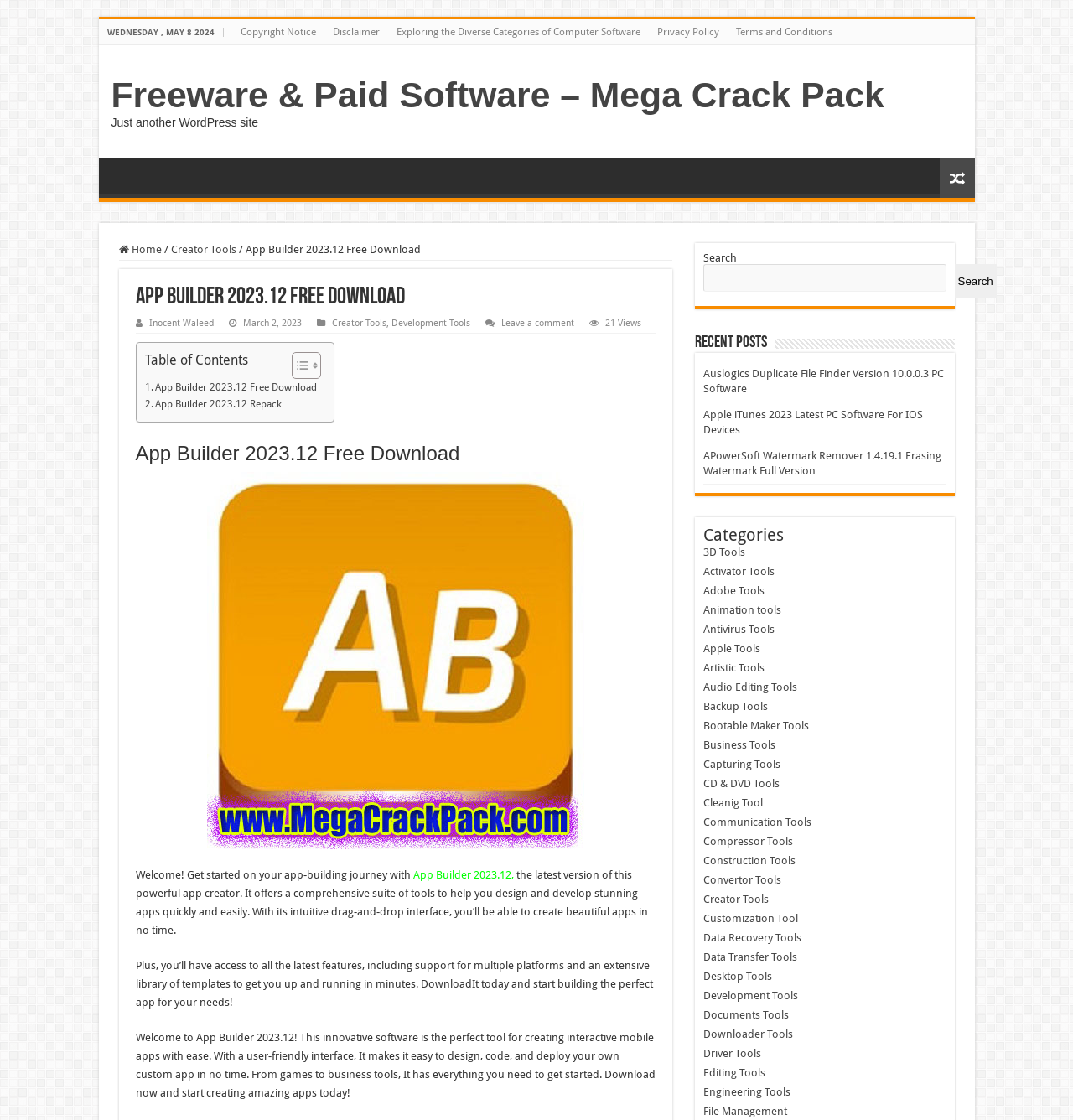Locate the bounding box coordinates of the clickable area to execute the instruction: "Read the 'Recent Posts'". Provide the coordinates as four float numbers between 0 and 1, represented as [left, top, right, bottom].

[0.647, 0.299, 0.714, 0.314]